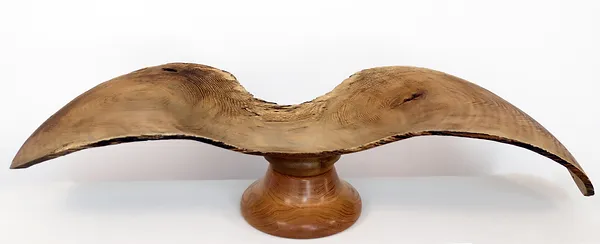Explain the details of the image comprehensively.

The image depicts a stunning wooden sculpture, titled "Aeolian," by artist Wyatt Severs. This contemporary piece features a gracefully curved form that resembles a bird in flight, with smooth, organic lines and a rich wood grain that highlights the natural beauty and texture of the material. The sculpture is supported by a rounded pedestal base, enhancing its elegant silhouette. It is part of an exhibition at the Arrowmont School of Arts and Crafts in Gatlinburg, TN, running from January 13 to March 24, 2024. This artwork exemplifies the intersection of craftsmanship and art, inviting viewers to appreciate both its aesthetic and tactile qualities.